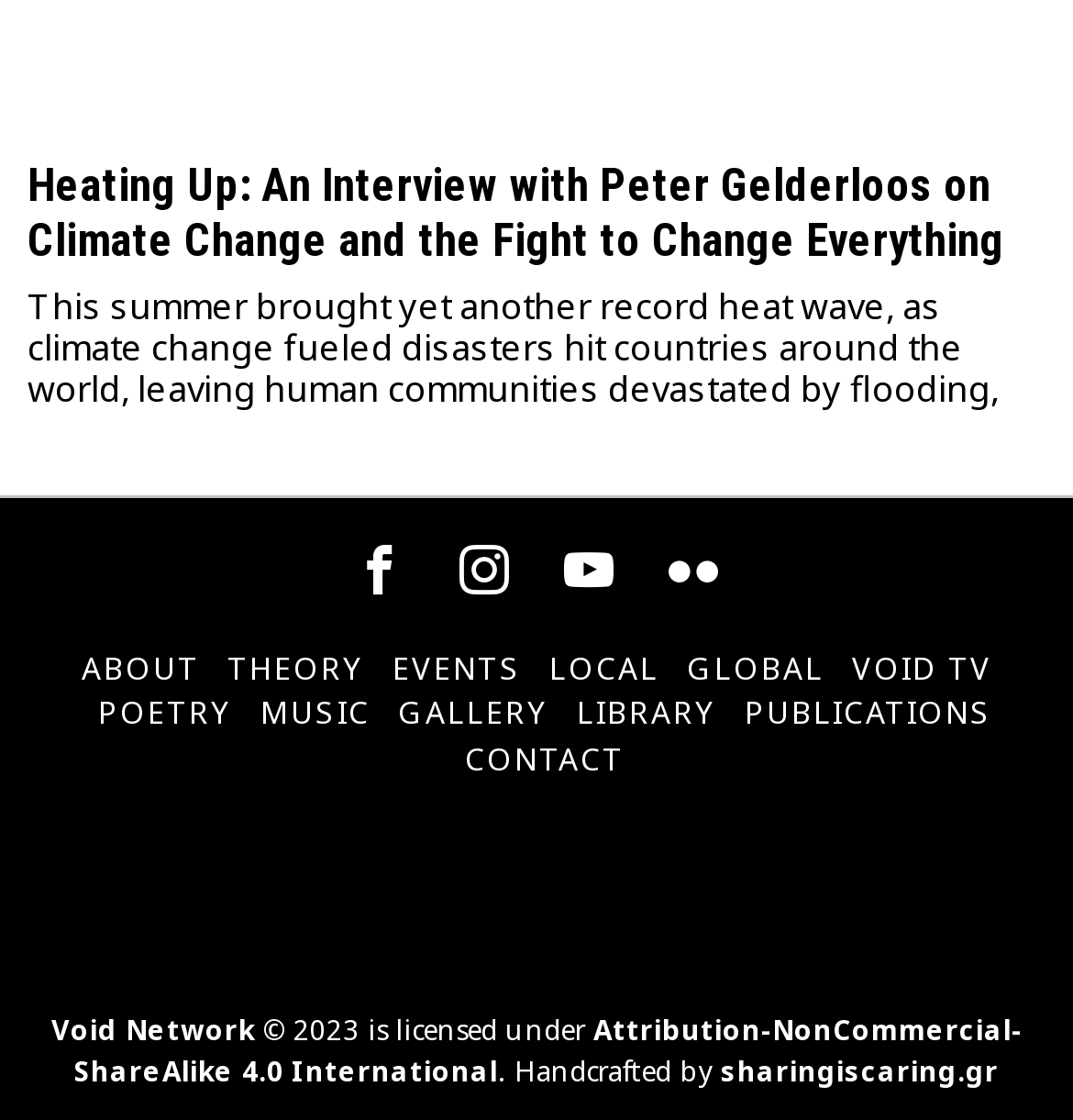Determine the bounding box coordinates of the region I should click to achieve the following instruction: "Read the article about climate change". Ensure the bounding box coordinates are four float numbers between 0 and 1, i.e., [left, top, right, bottom].

[0.026, 0.143, 0.974, 0.24]